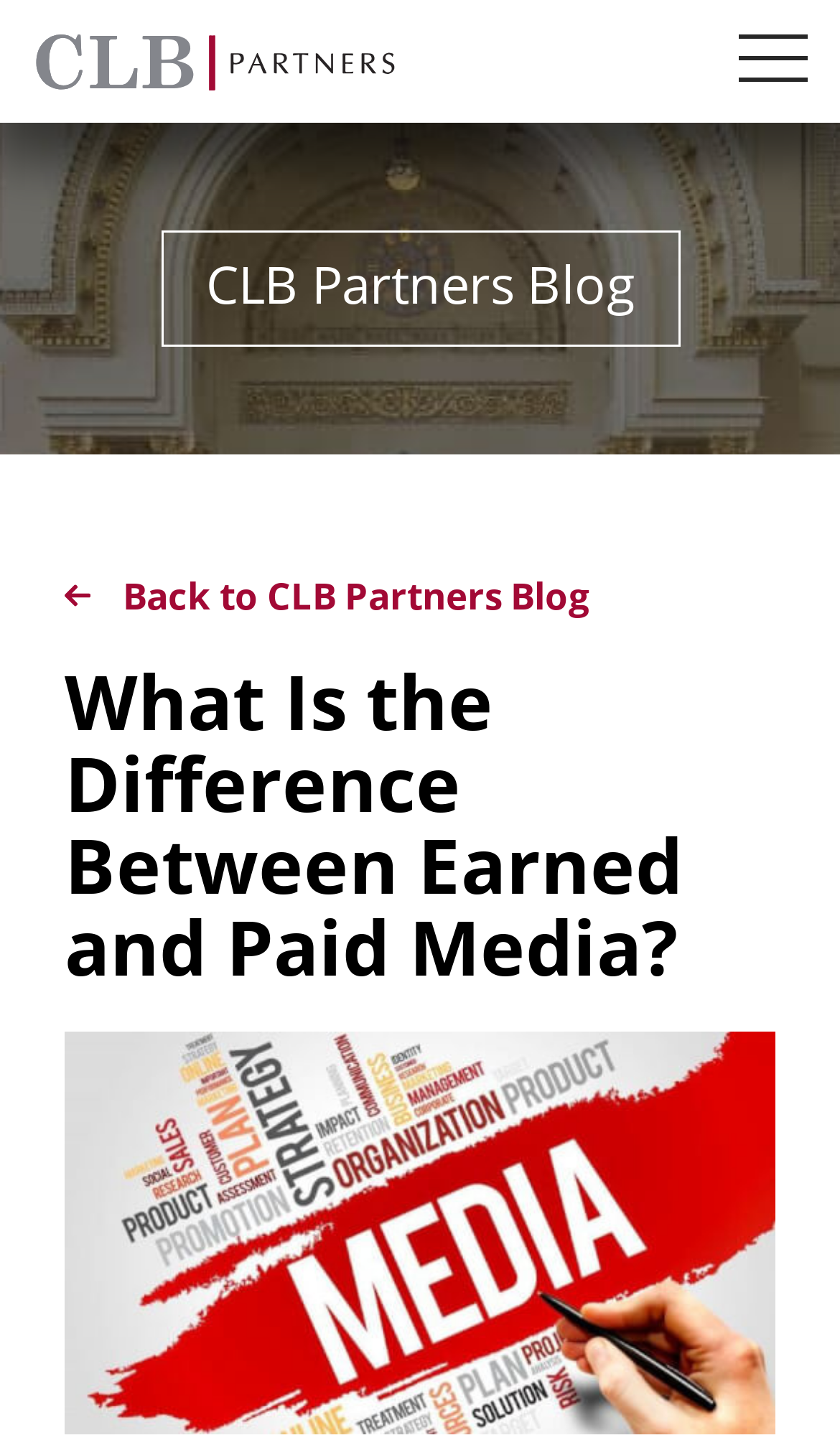Create a full and detailed caption for the entire webpage.

The webpage is a blog post titled "What Is the Difference Between Earned and Paid Media?" with a focus on informing readers about the distinction between earned and paid media to make informed decisions. 

At the top left corner, there is a logo of CLB, which is a clickable link. Below the logo, there is a heading that reads "CLB Partners Blog". To the right of the heading, there is a red button with a link back to the CLB Partners Blog. 

The main content of the webpage is a heading that repeats the title of the blog post, "What Is the Difference Between Earned and Paid Media?", which is positioned below the red button. Below the heading, there is a large image that likely illustrates the concept of earned and paid media.